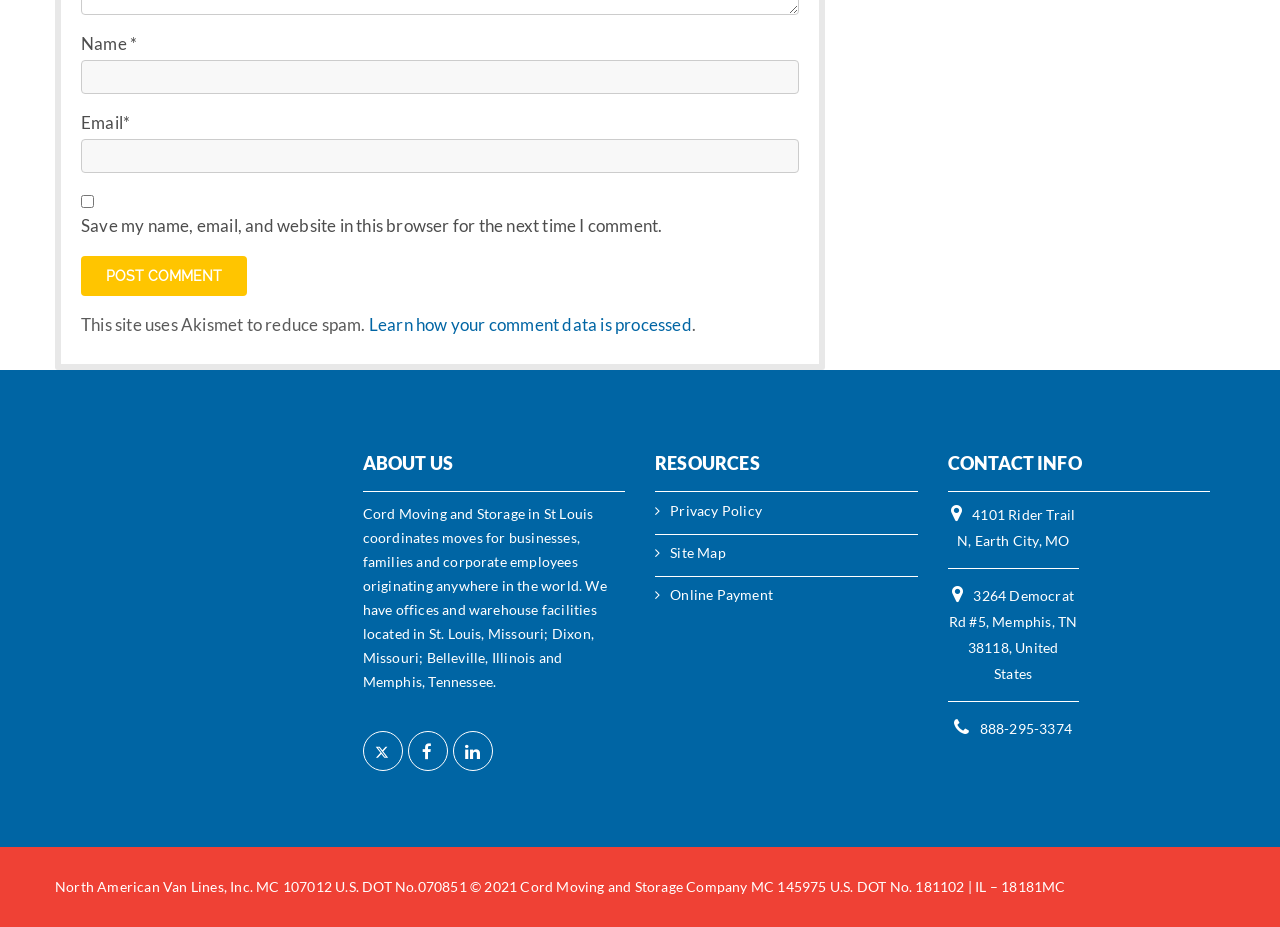Find the bounding box coordinates of the element's region that should be clicked in order to follow the given instruction: "Input email". The coordinates should consist of four float numbers between 0 and 1, i.e., [left, top, right, bottom].

[0.063, 0.149, 0.624, 0.186]